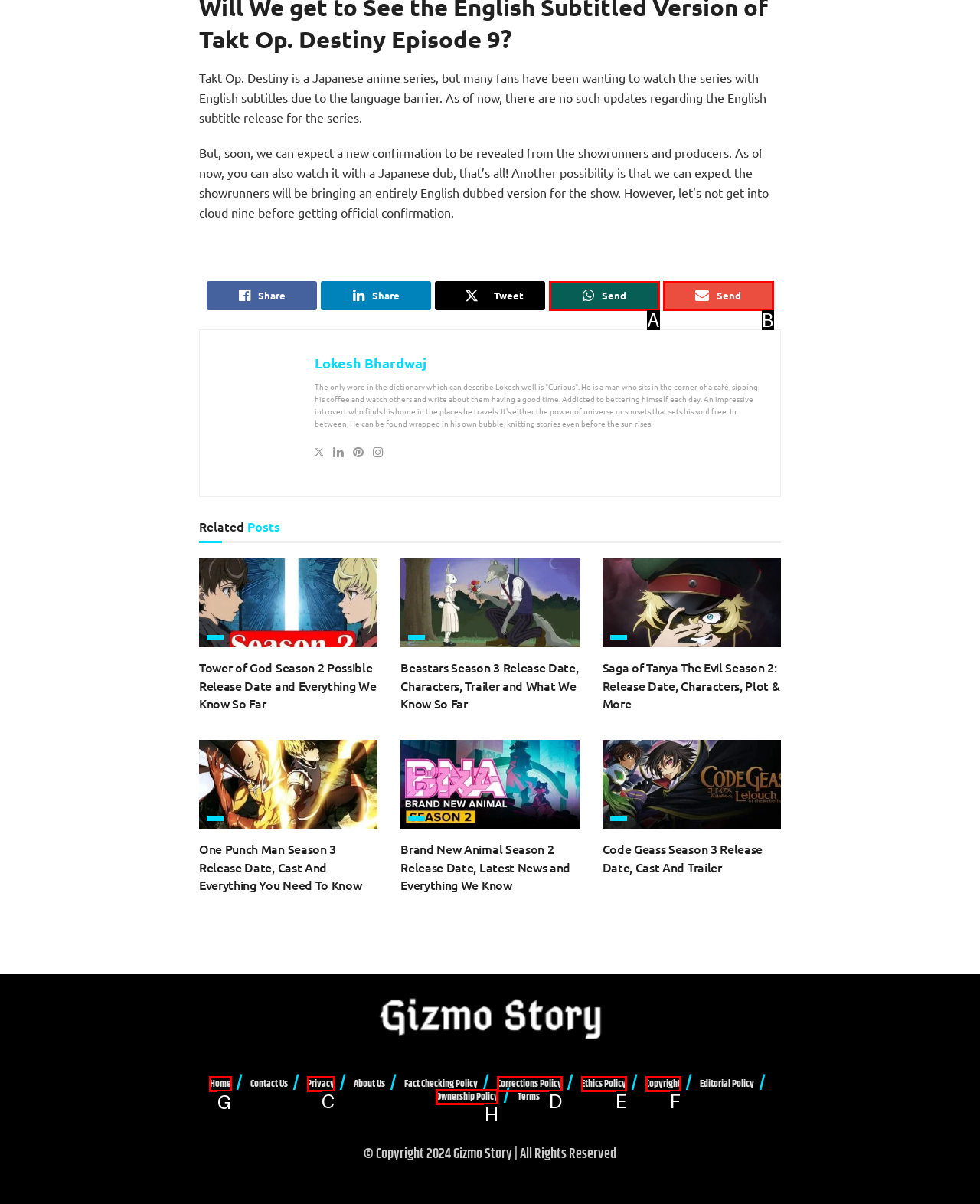Given the task: Visit the homepage, indicate which boxed UI element should be clicked. Provide your answer using the letter associated with the correct choice.

G